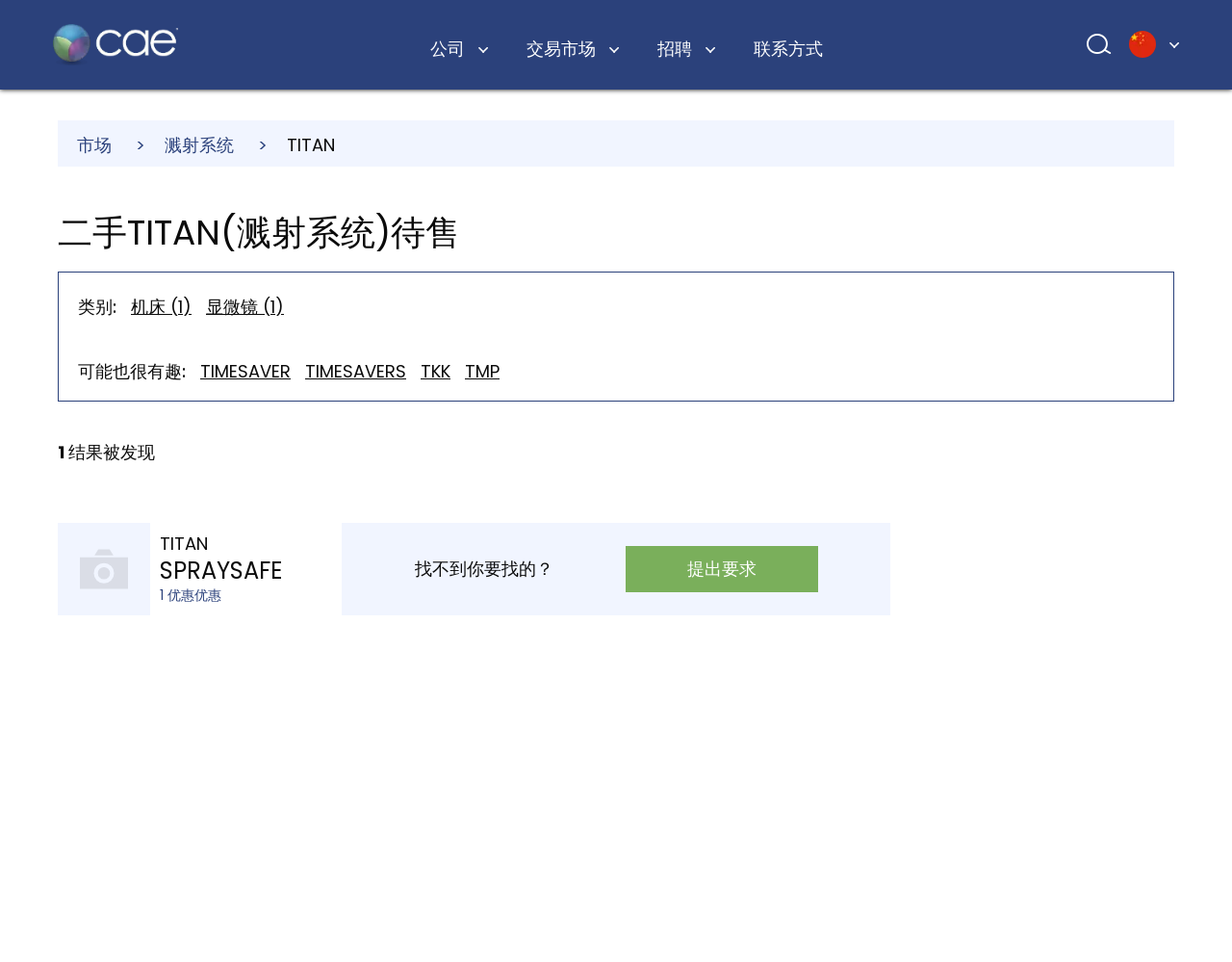Find the bounding box coordinates of the element you need to click on to perform this action: 'search for something'. The coordinates should be represented by four float values between 0 and 1, in the format [left, top, right, bottom].

[0.88, 0.032, 0.902, 0.06]